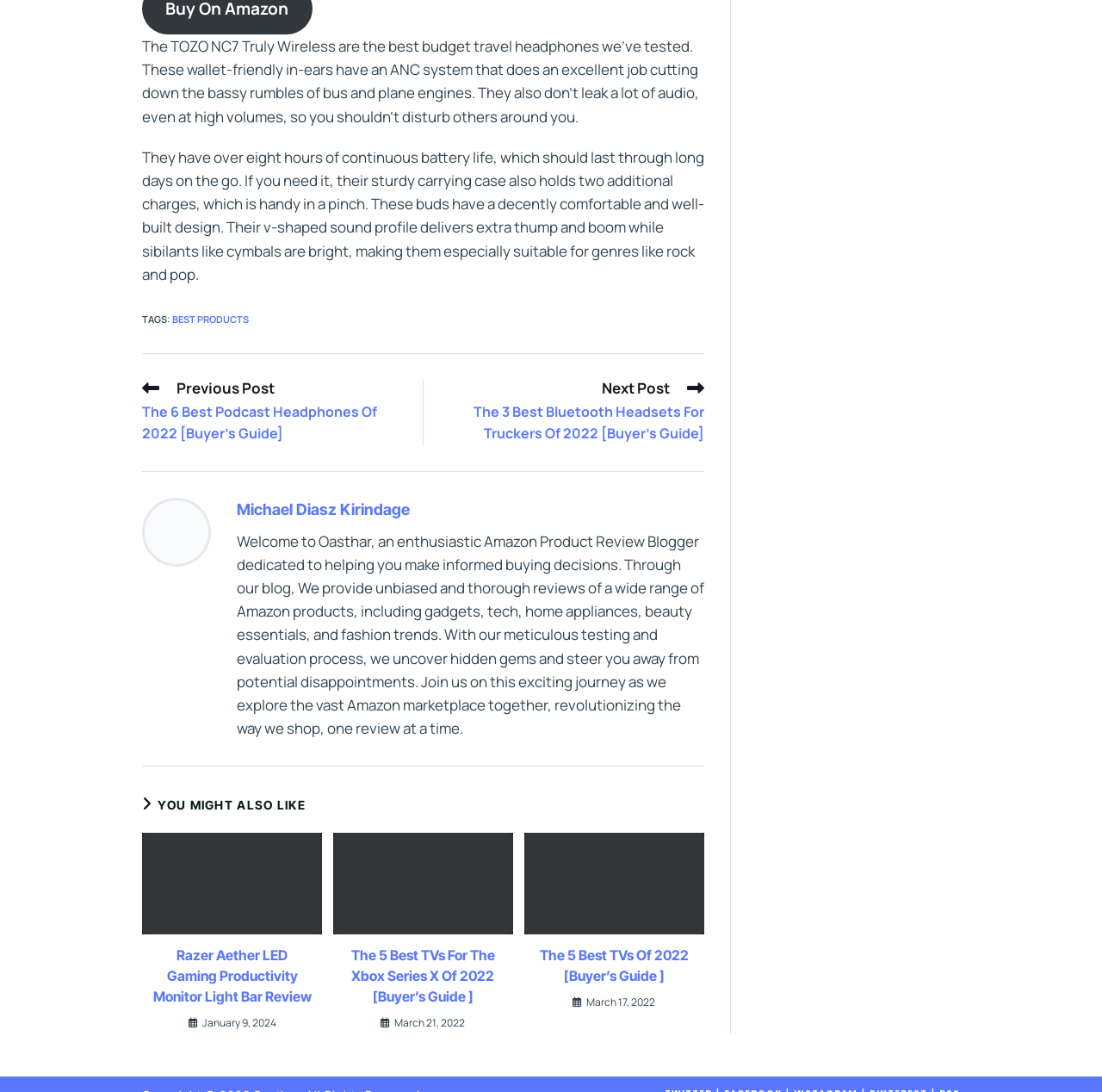Extract the bounding box coordinates for the UI element described by the text: "Best Products". The coordinates should be in the form of [left, top, right, bottom] with values between 0 and 1.

[0.156, 0.286, 0.226, 0.298]